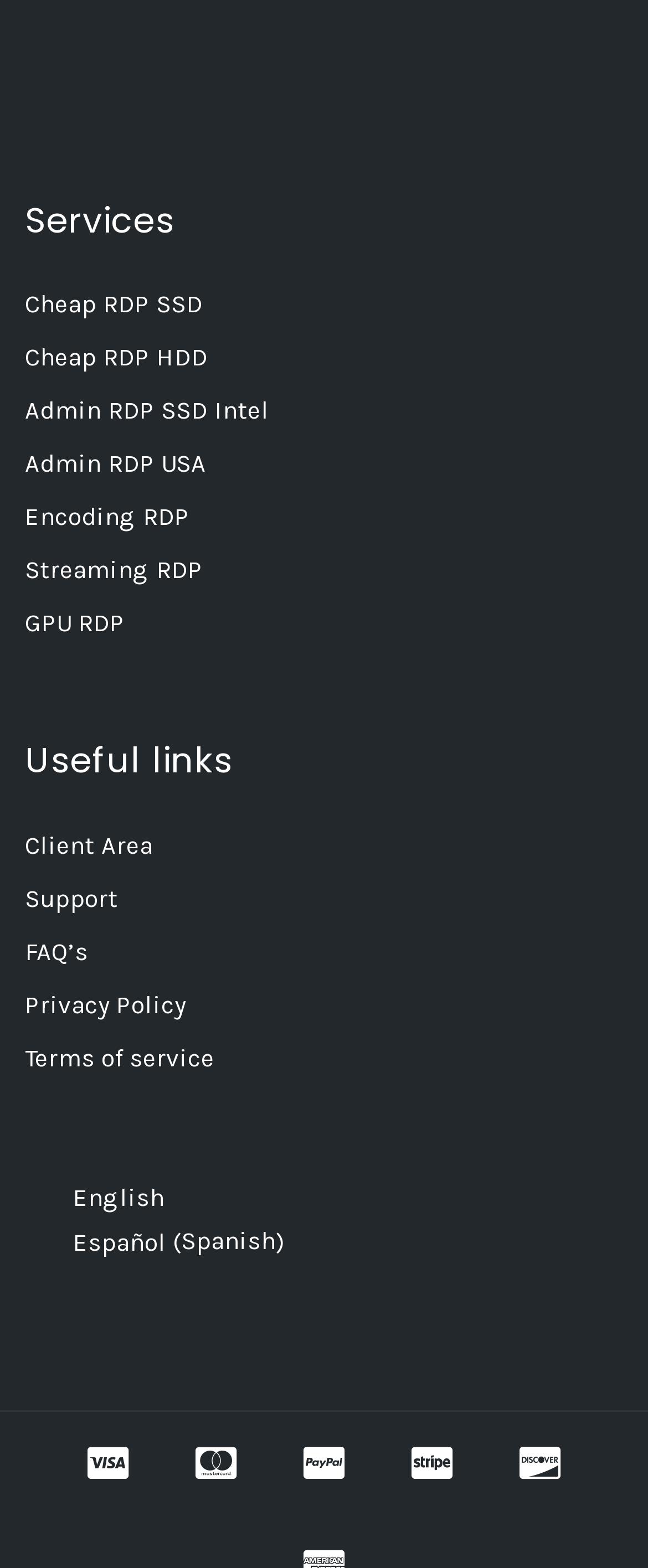Point out the bounding box coordinates of the section to click in order to follow this instruction: "Click on Cheap RDP SSD".

[0.038, 0.185, 0.313, 0.204]